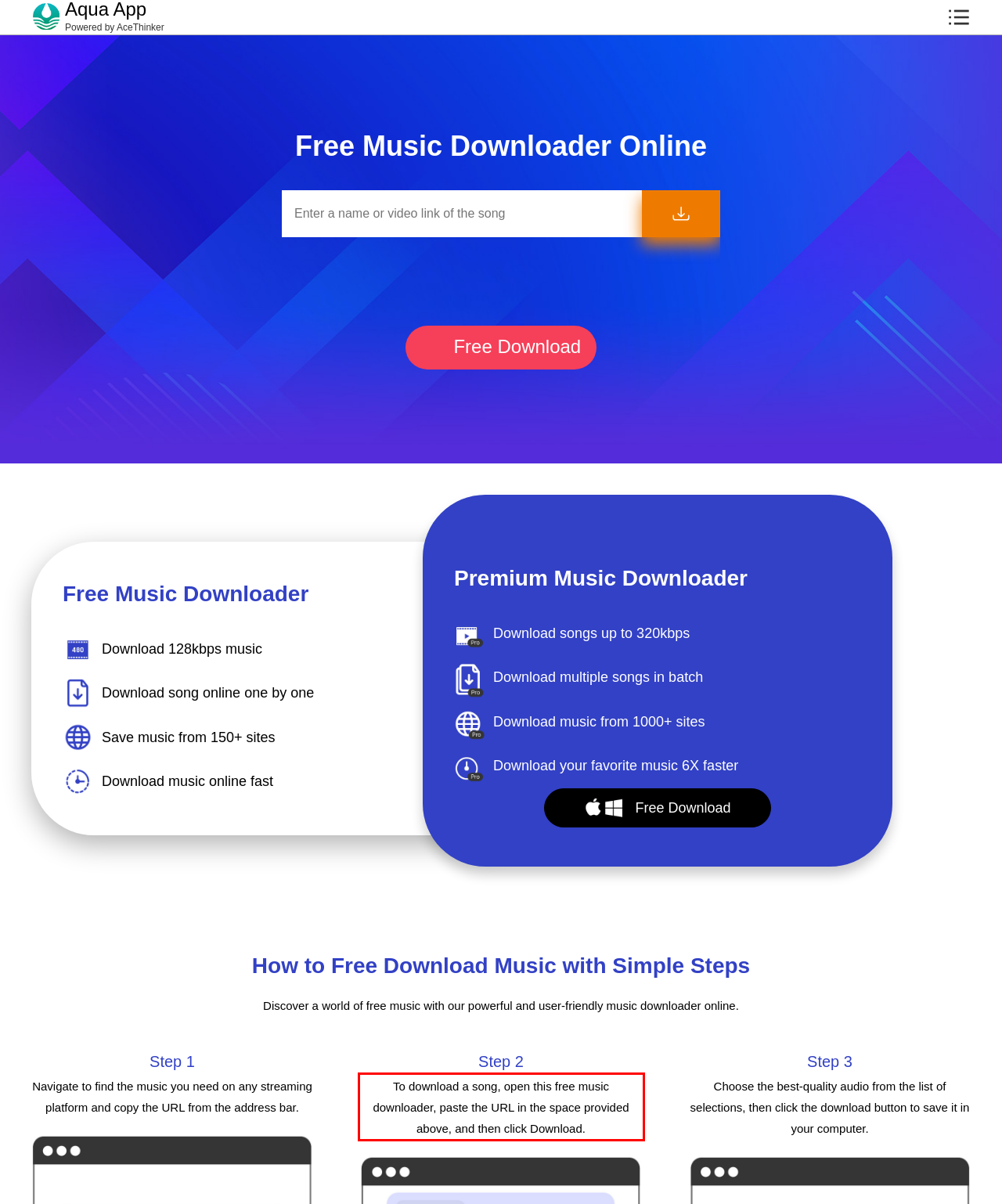View the screenshot of the webpage and identify the UI element surrounded by a red bounding box. Extract the text contained within this red bounding box.

To download a song, open this free music downloader, paste the URL in the space provided above, and then click Download.